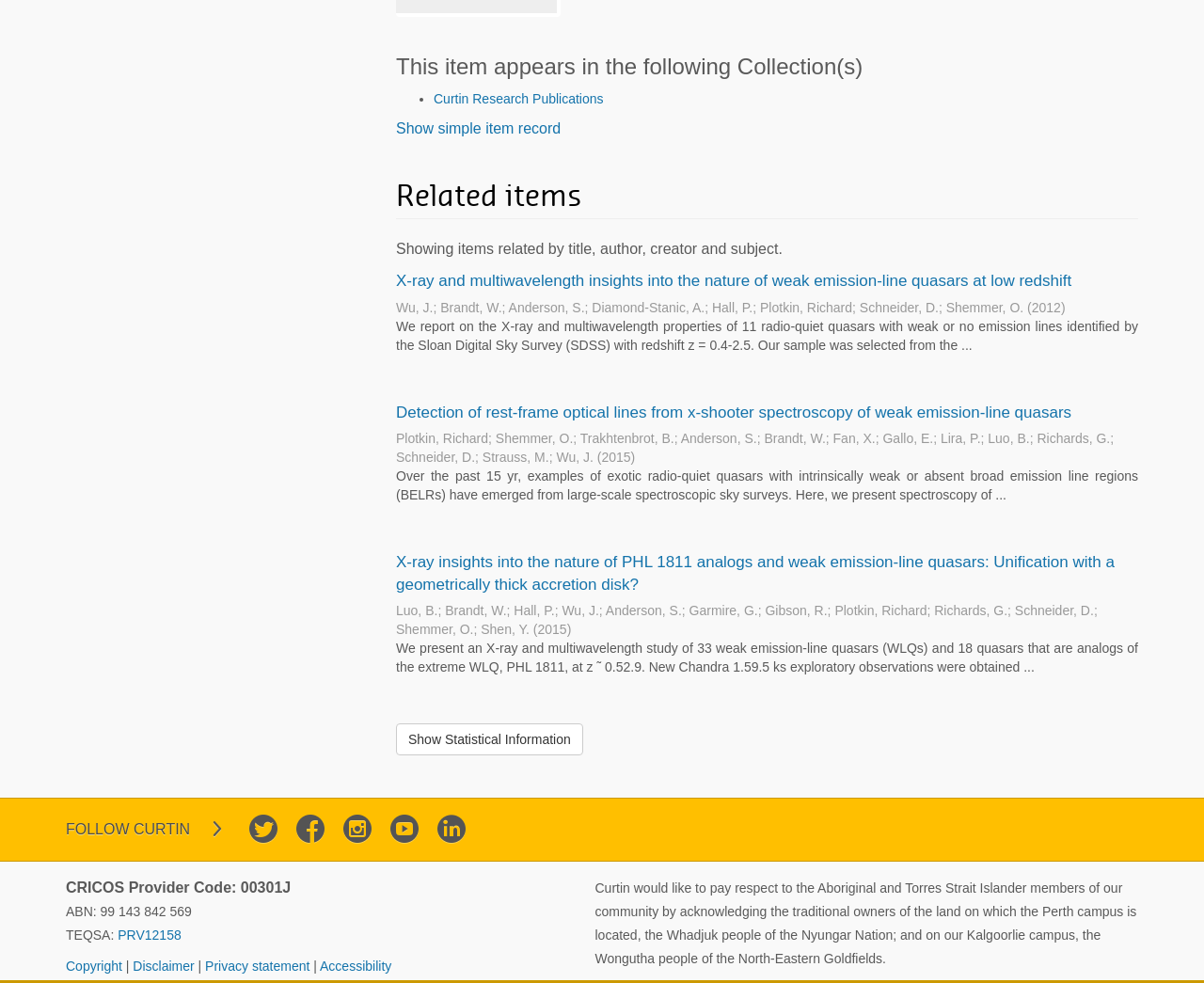Determine the bounding box coordinates of the clickable element to complete this instruction: "Show Statistical Information". Provide the coordinates in the format of four float numbers between 0 and 1, [left, top, right, bottom].

[0.329, 0.736, 0.484, 0.769]